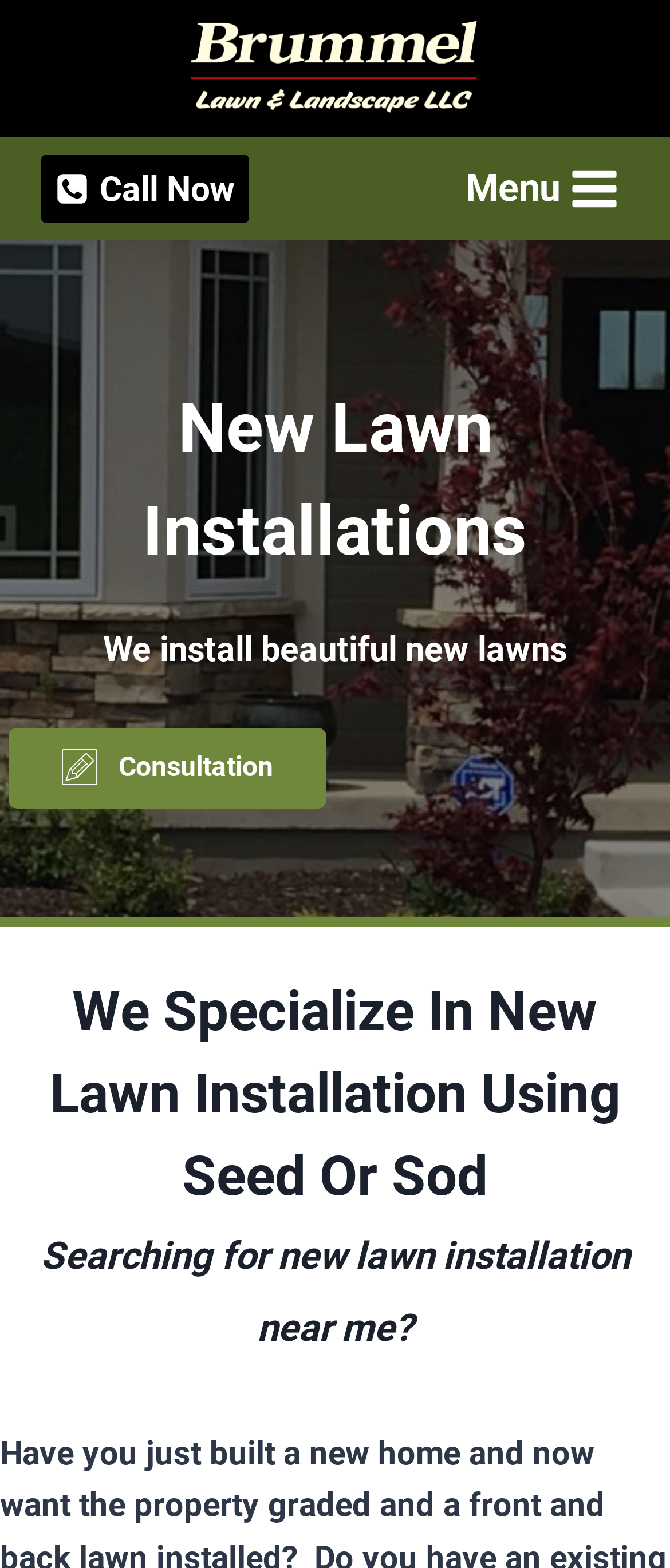Bounding box coordinates are to be given in the format (top-left x, top-left y, bottom-right x, bottom-right y). All values must be floating point numbers between 0 and 1. Provide the bounding box coordinate for the UI element described as: Consultation

[0.013, 0.464, 0.487, 0.515]